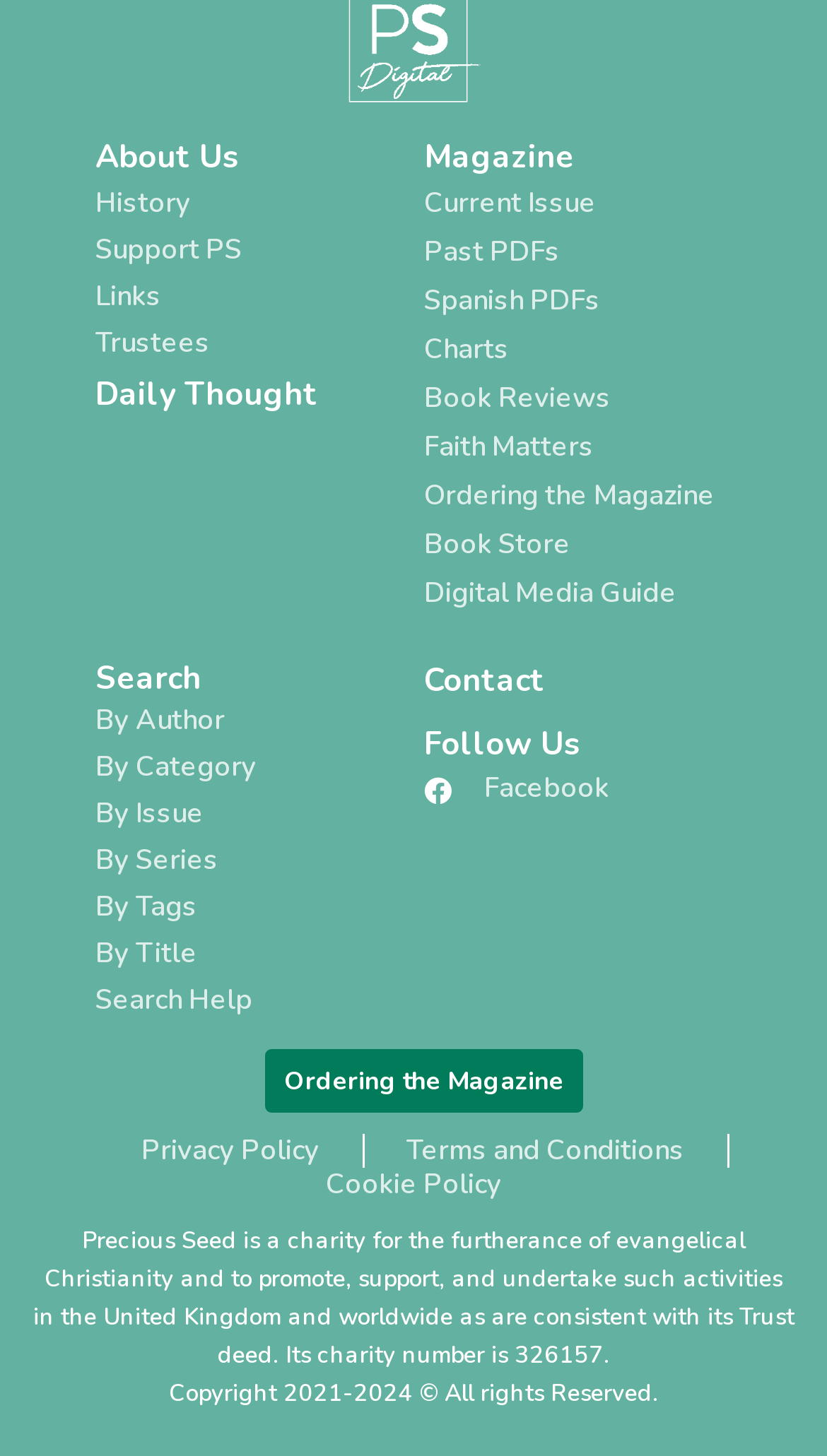Locate the bounding box coordinates of the element you need to click to accomplish the task described by this instruction: "Follow the organization on Facebook".

[0.513, 0.529, 0.923, 0.557]